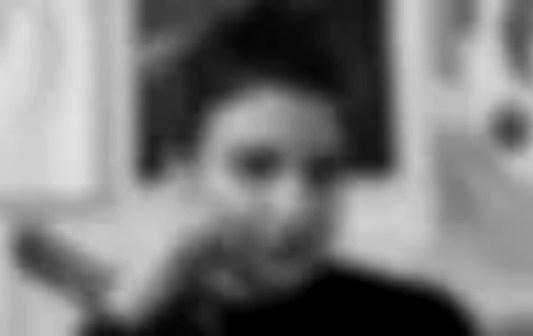Generate a detailed narrative of the image.

The image features a blurred portrait of an individual, capturing a moment of introspection or creativity. The subject appears engaged, possibly in a thoughtful pose, with their hand resting on their face. The background contains indistinct elements that may suggest an artist’s studio or a creative workspace, hinting at a connection to the art community. This atmosphere aligns with the profiles of various artists mentioned on the webpage, including Daariyon, a portrait photographer based in Kalamazoo, and Sabrina Hurtado, a Venezuelan portrait photographer and painter. The overall mood of the image conveys a sense of artistic expression and exploration within the realm of portraiture.